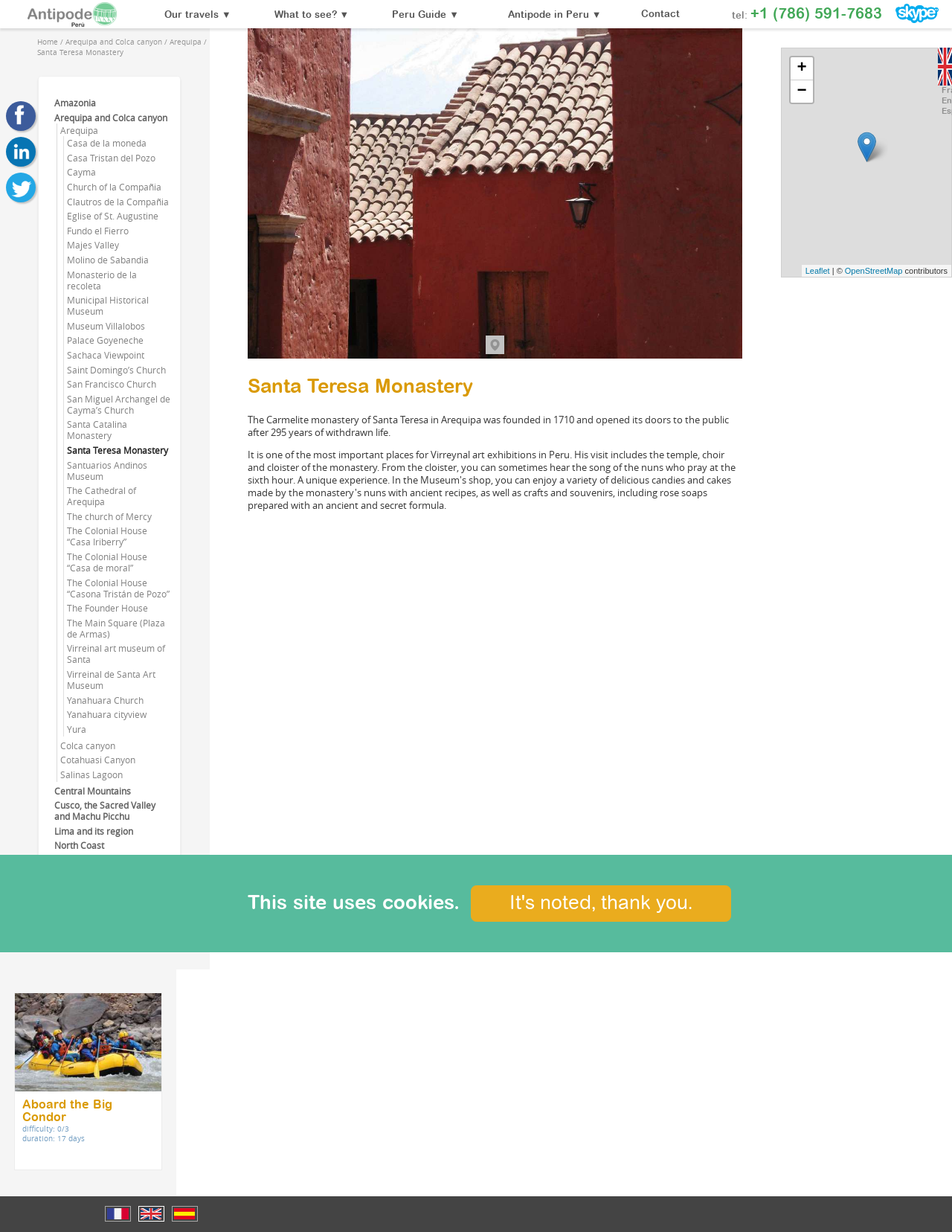Find the bounding box coordinates of the clickable area that will achieve the following instruction: "View the 'Santa Teresa Monastery' map".

[0.51, 0.272, 0.53, 0.288]